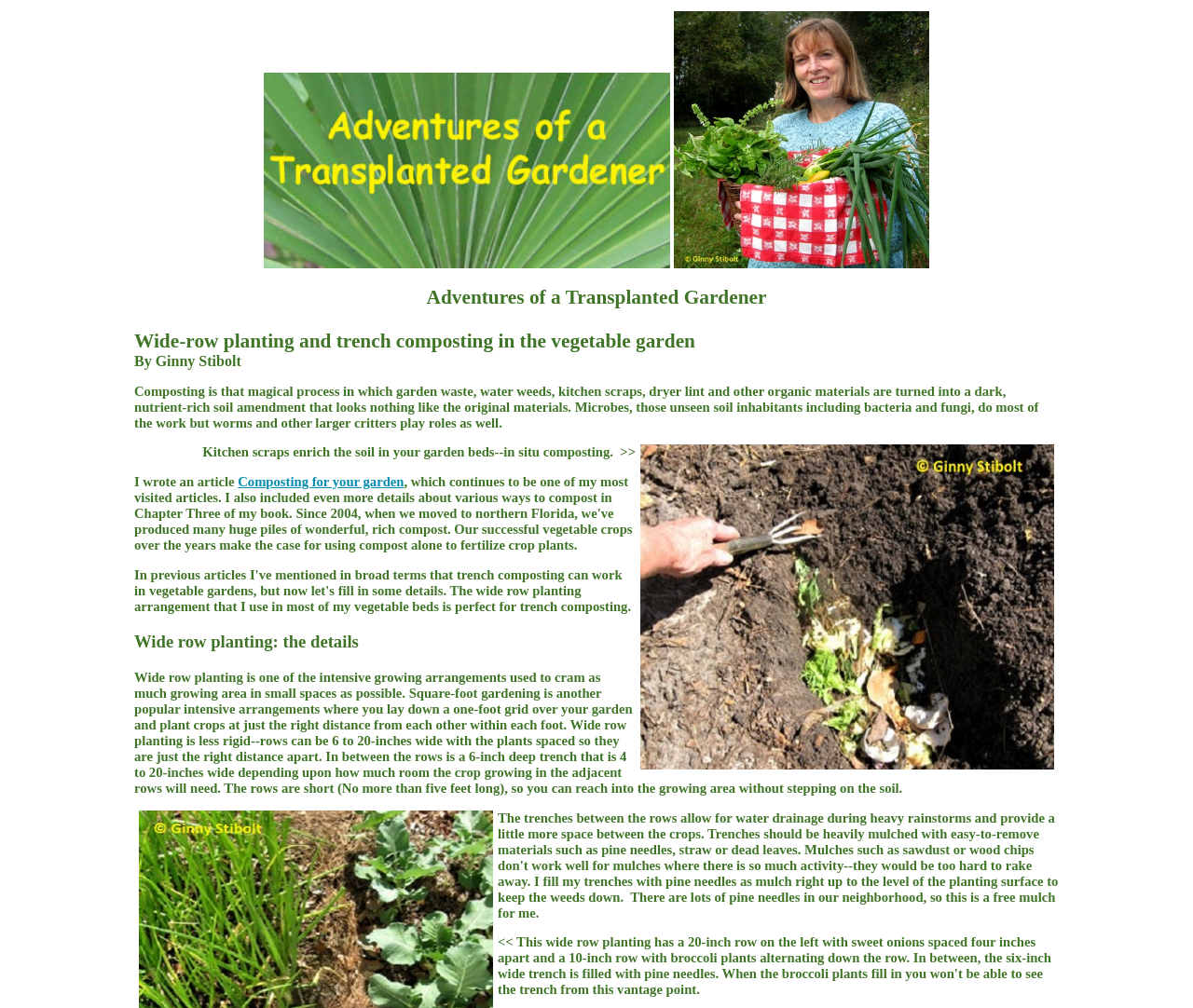Find and extract the text of the primary heading on the webpage.

Adventures of a Transplanted Gardener